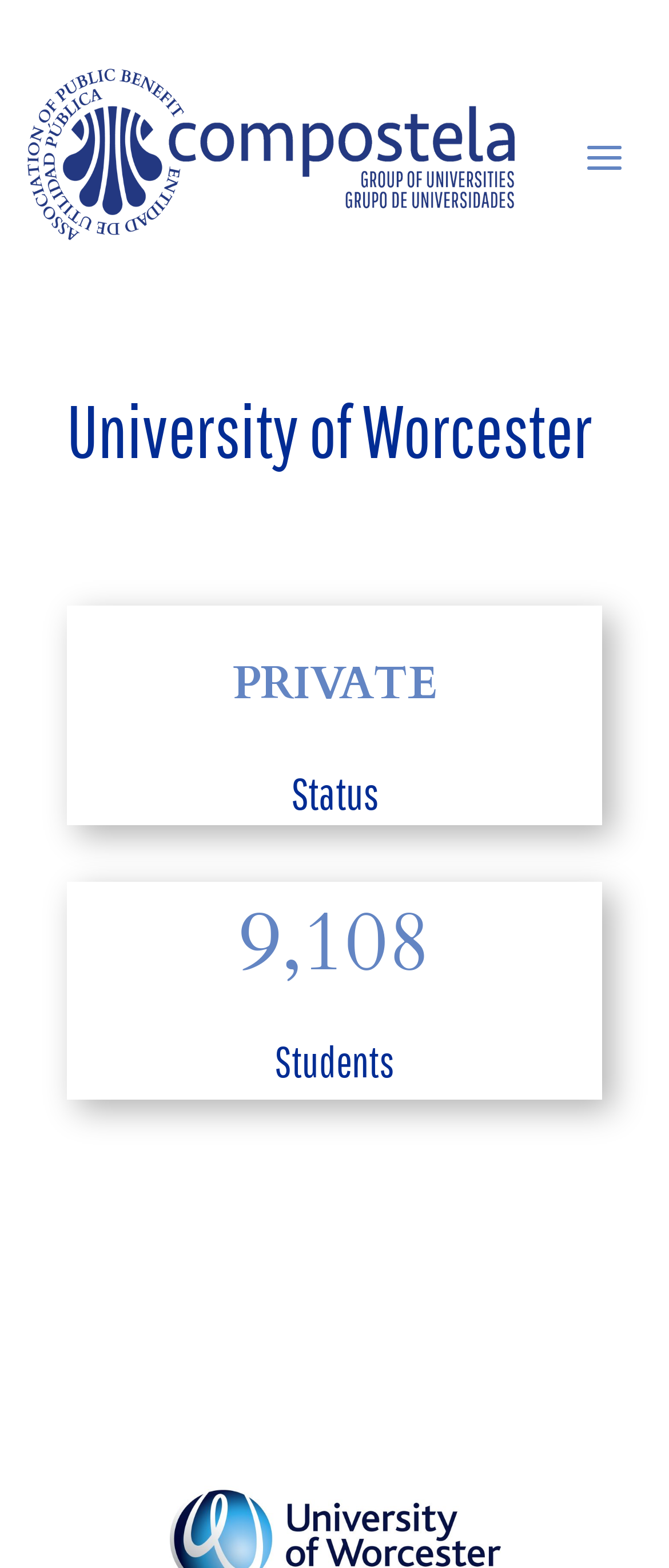Provide a single word or phrase answer to the question: 
How many students are there in the University of Worcester?

9,108